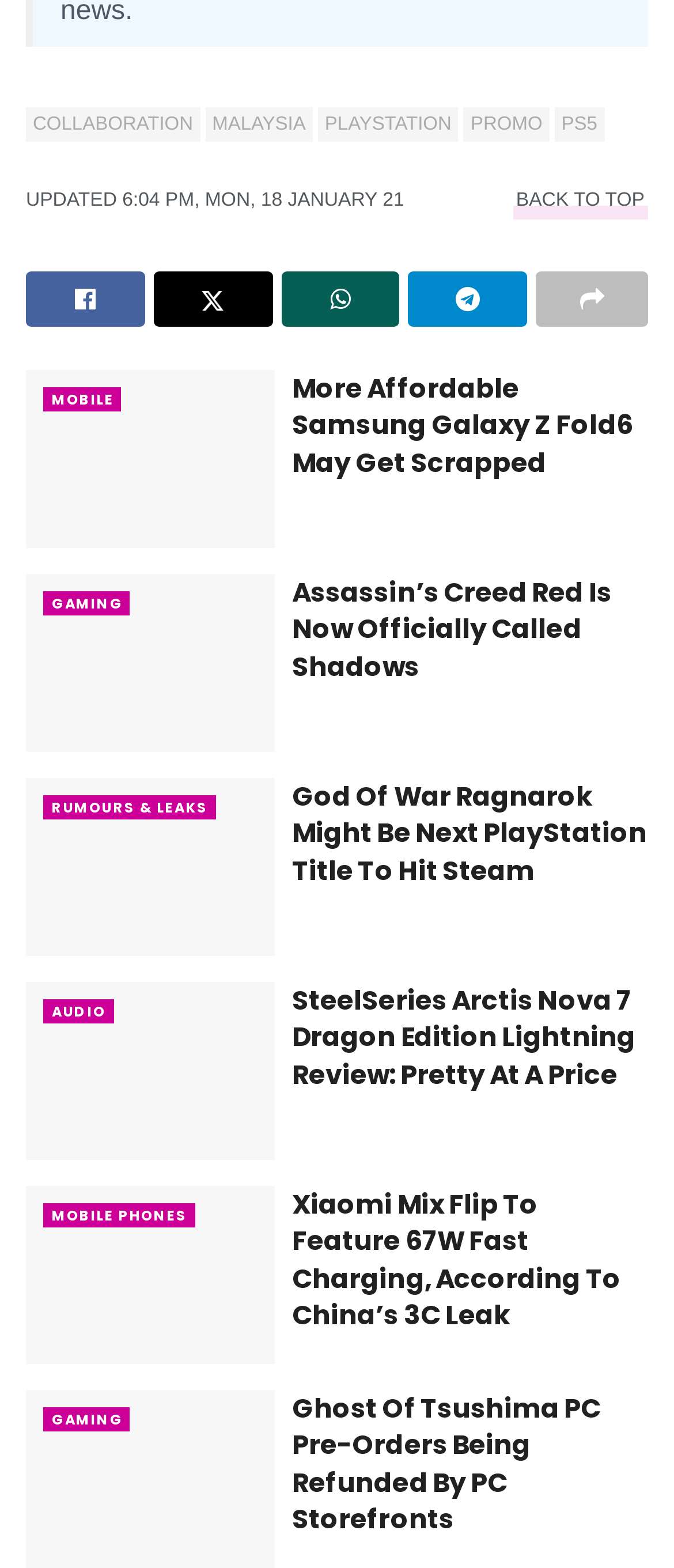Given the webpage screenshot, identify the bounding box of the UI element that matches this description: "Home".

None